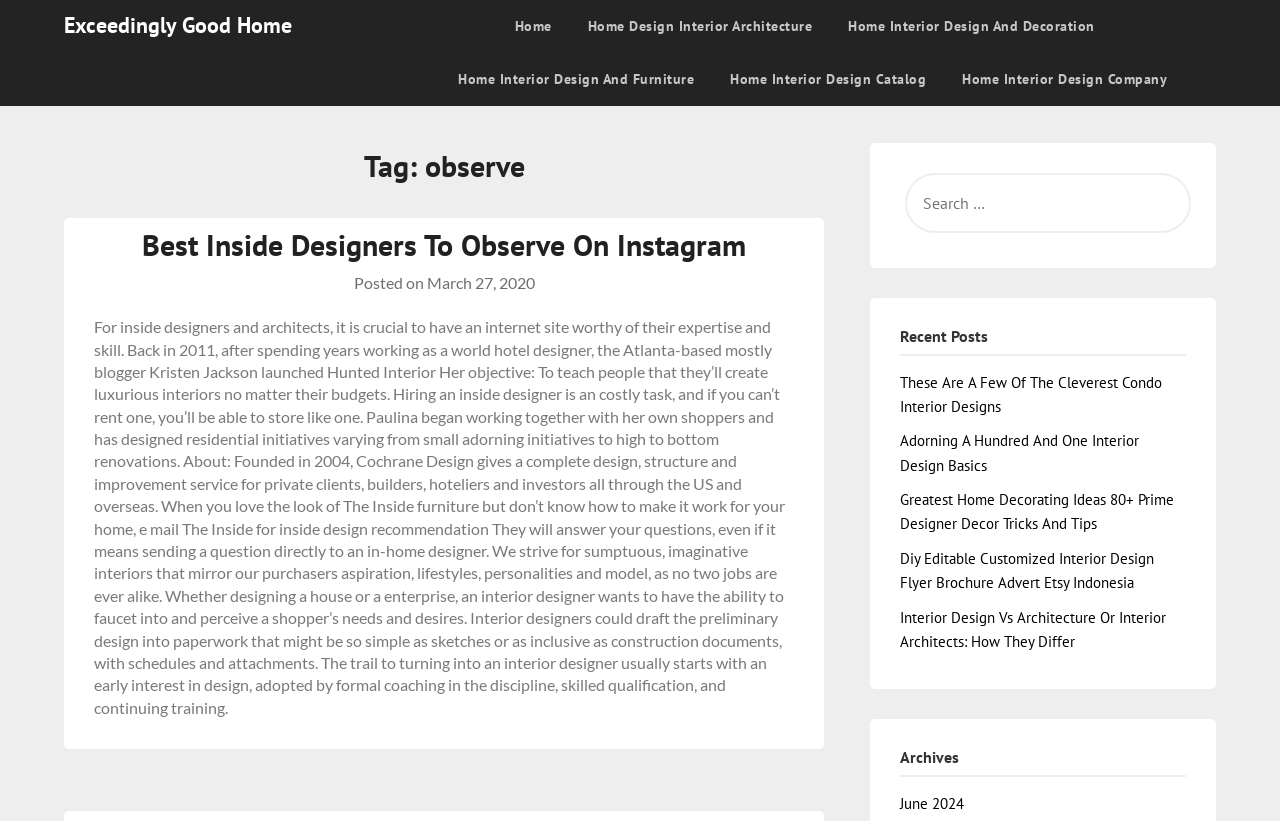Identify the bounding box coordinates of the specific part of the webpage to click to complete this instruction: "click on the 'Home' link".

[0.402, 0.0, 0.444, 0.064]